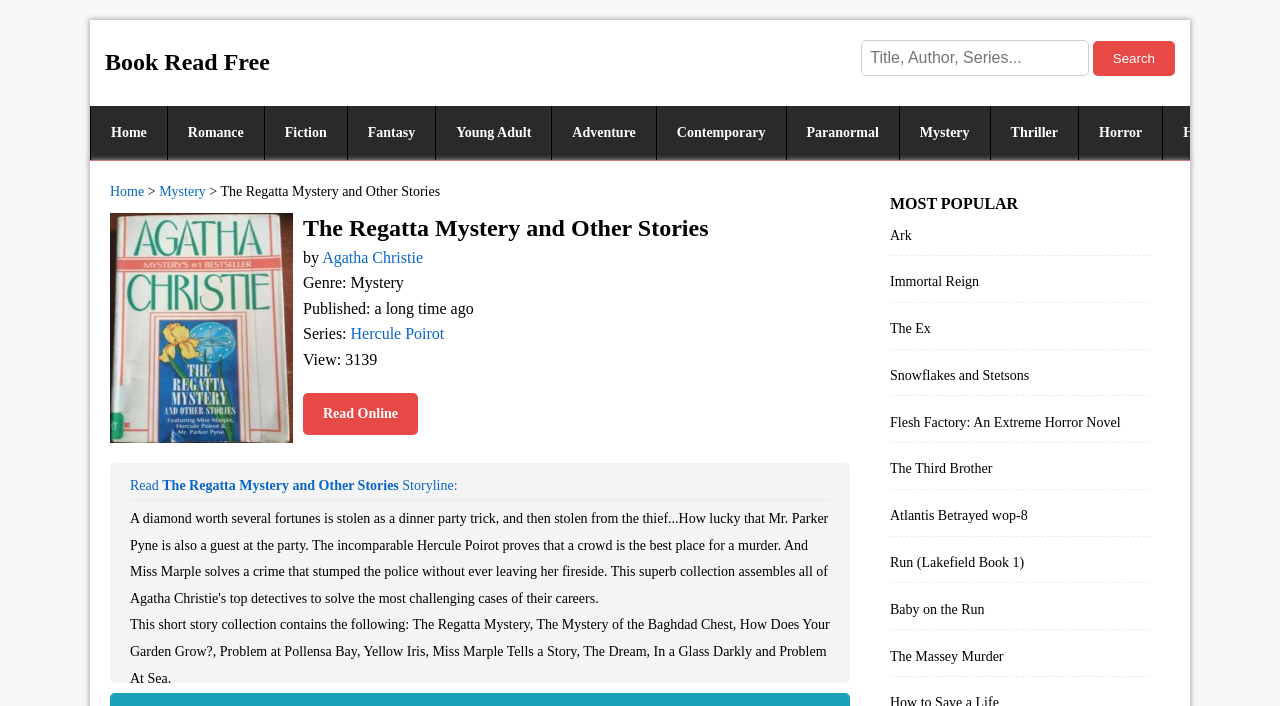Please indicate the bounding box coordinates of the element's region to be clicked to achieve the instruction: "Read 'The Regatta Mystery and Other Stories' book". Provide the coordinates as four float numbers between 0 and 1, i.e., [left, top, right, bottom].

[0.082, 0.069, 0.211, 0.106]